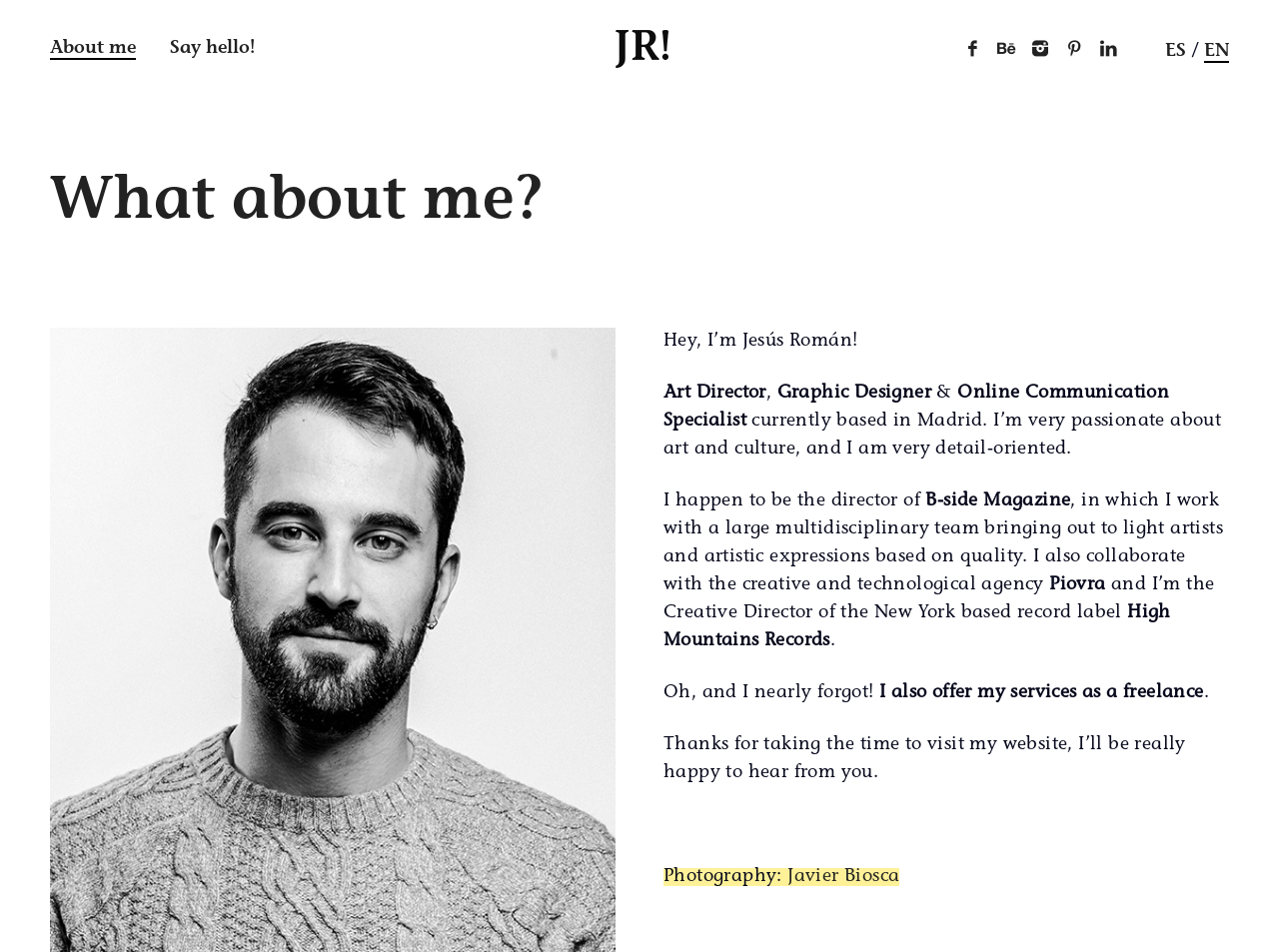Give a one-word or short-phrase answer to the following question: 
Who took the photography for the webpage?

Javier Biosca